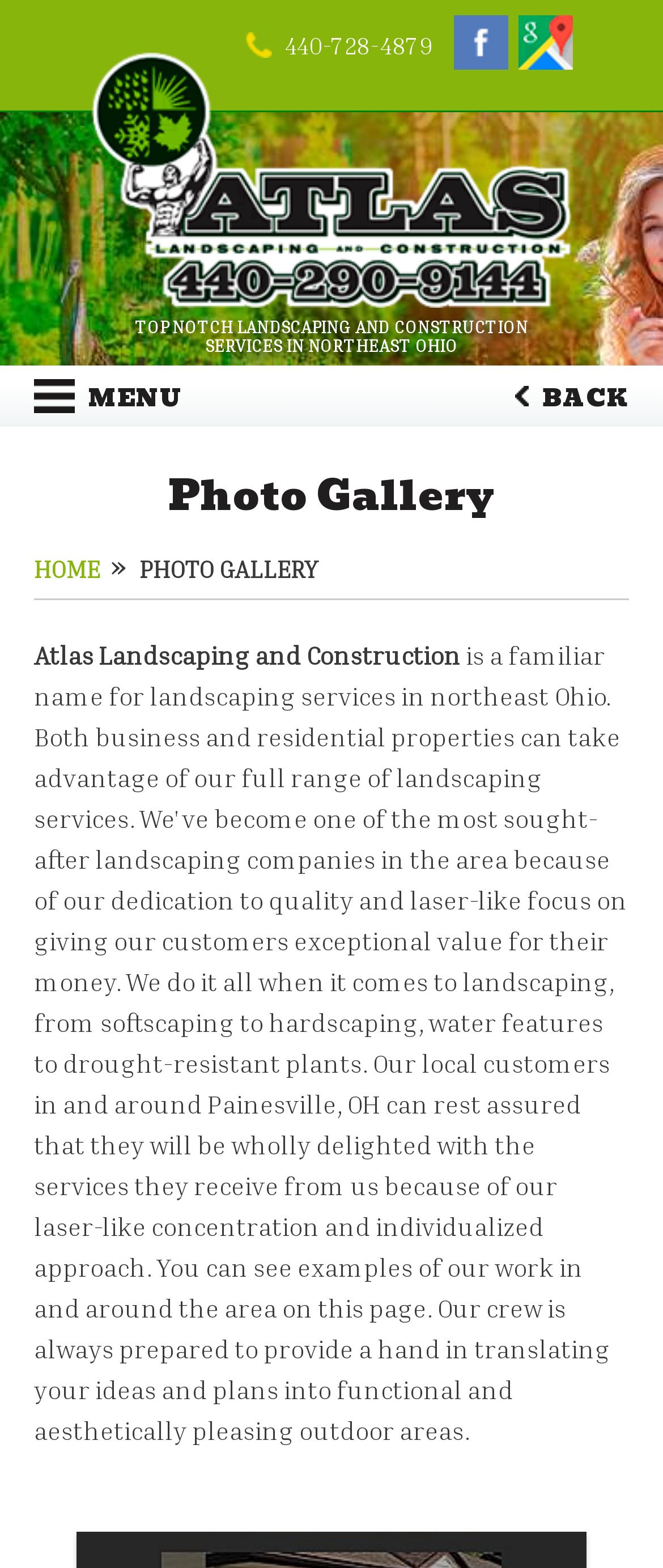Calculate the bounding box coordinates of the UI element given the description: "Home".

[0.051, 0.353, 0.151, 0.372]